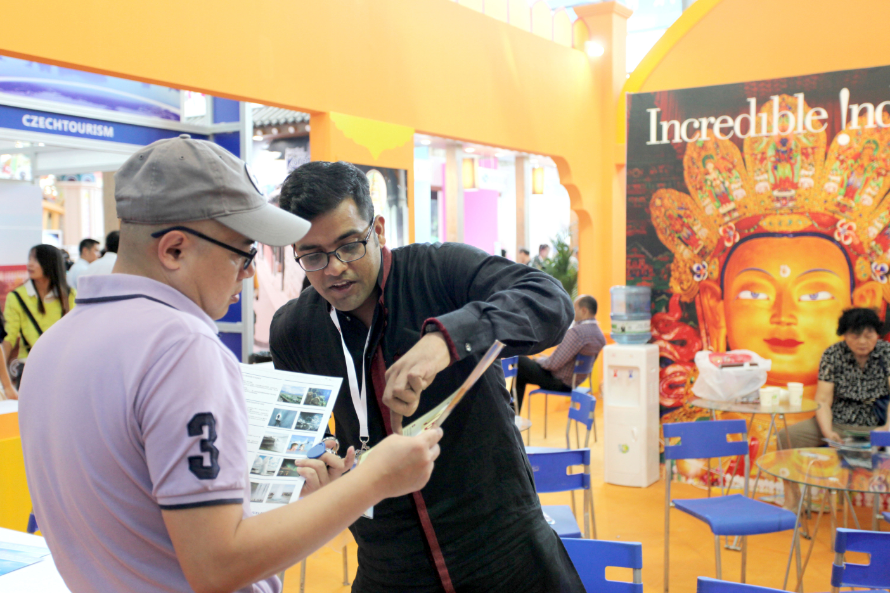Offer a detailed explanation of what is happening in the image.

In a vibrant exhibition space decorated with an "Incredible India" mural, two men engage in a focused discussion. One man, wearing a dark shirt and glasses, gestures towards a brochure, pointing out specific images or details while the other listens intently, dressed casually in a light purple polo shirt and a cap. The background is lively with blurred figures of other attendees and bright colorful displays, enhancing the atmosphere of a bustling event. This interaction likely revolves around showcasing India's cultural or tourism offerings, reflecting the spirit of collaboration and interest in international engagement.